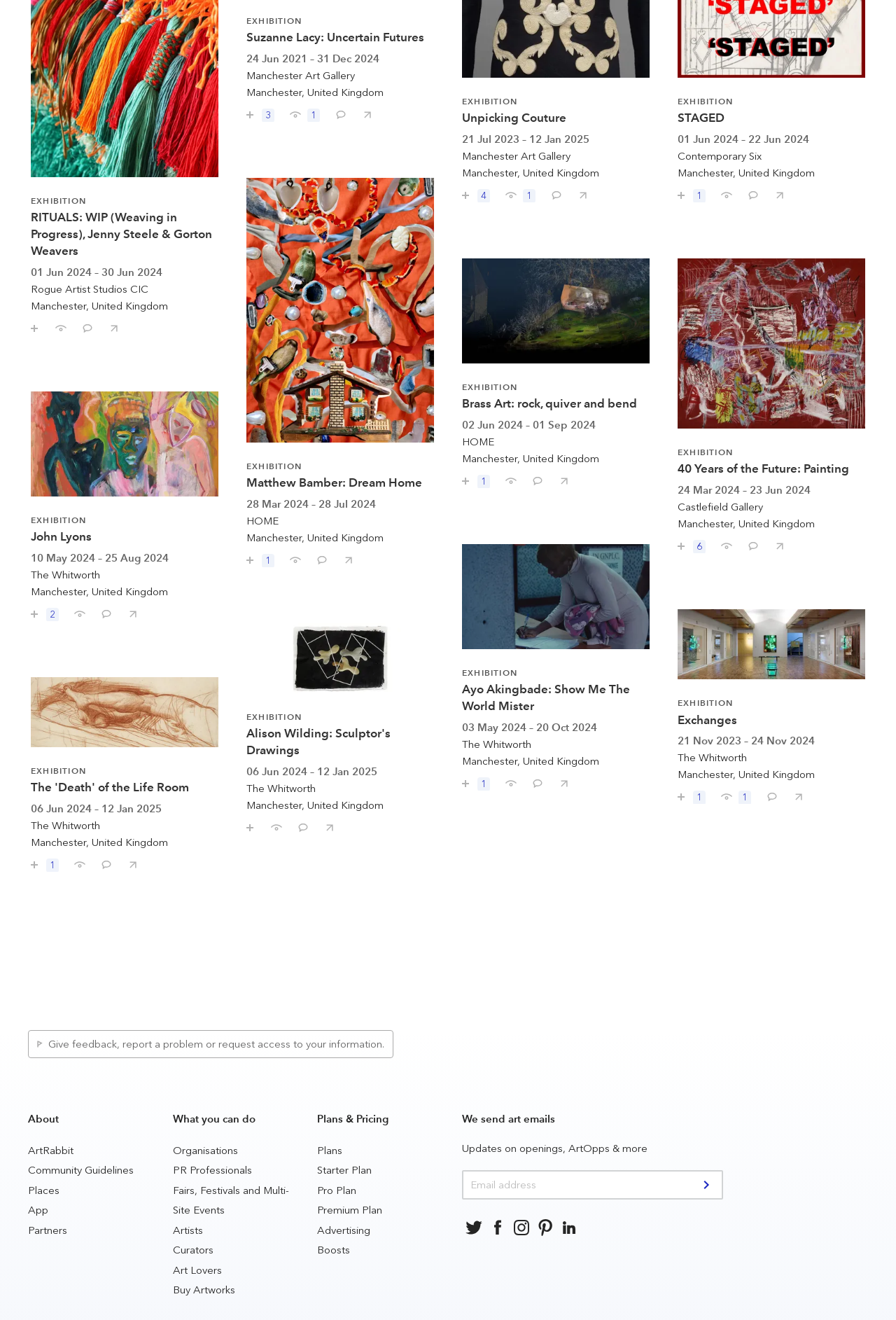Locate the bounding box of the UI element with the following description: "Share Exchanges with your friends".

[0.876, 0.593, 0.898, 0.609]